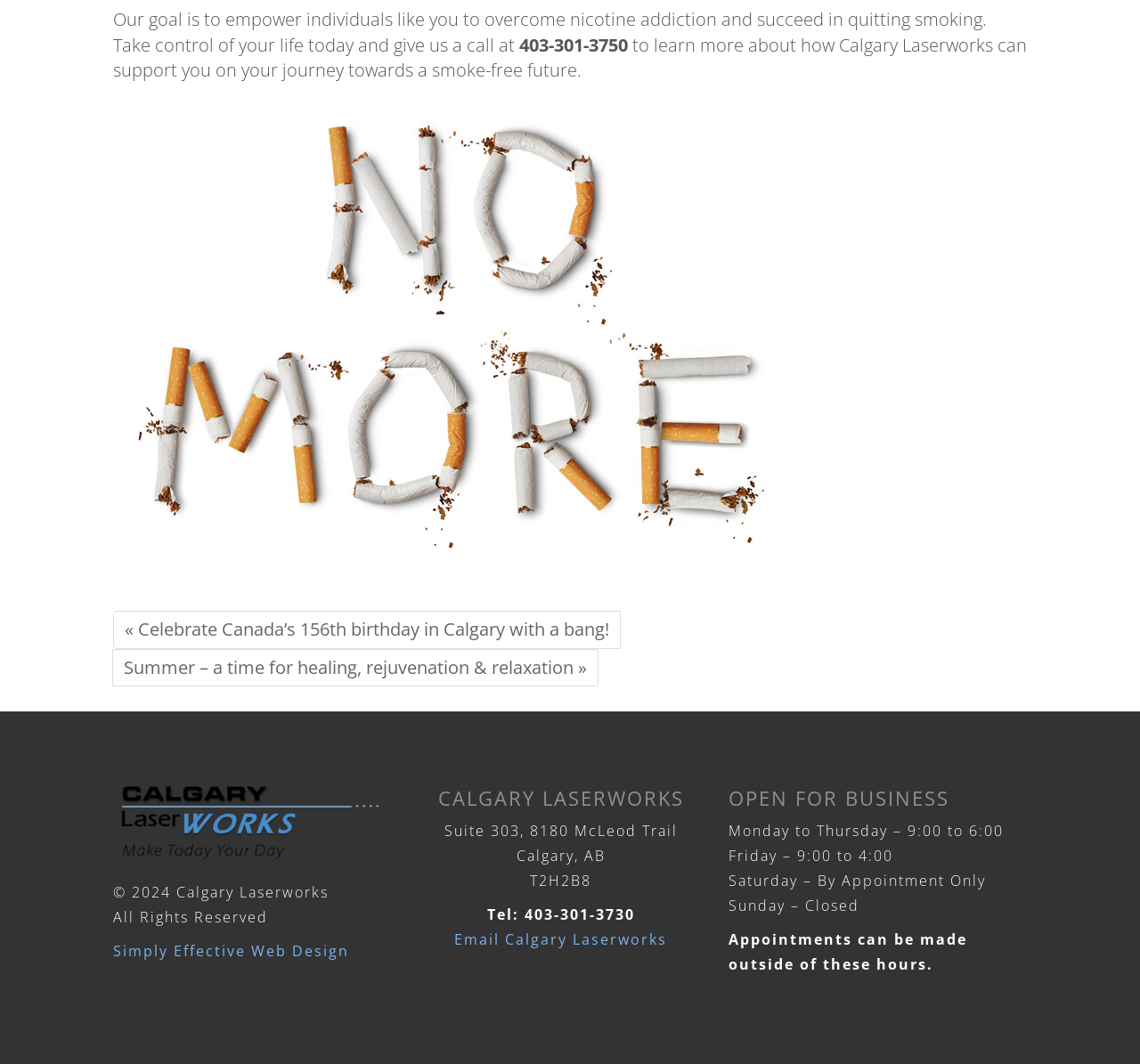Based on the element description "Email Calgary Laserworks", predict the bounding box coordinates of the UI element.

[0.399, 0.874, 0.586, 0.892]